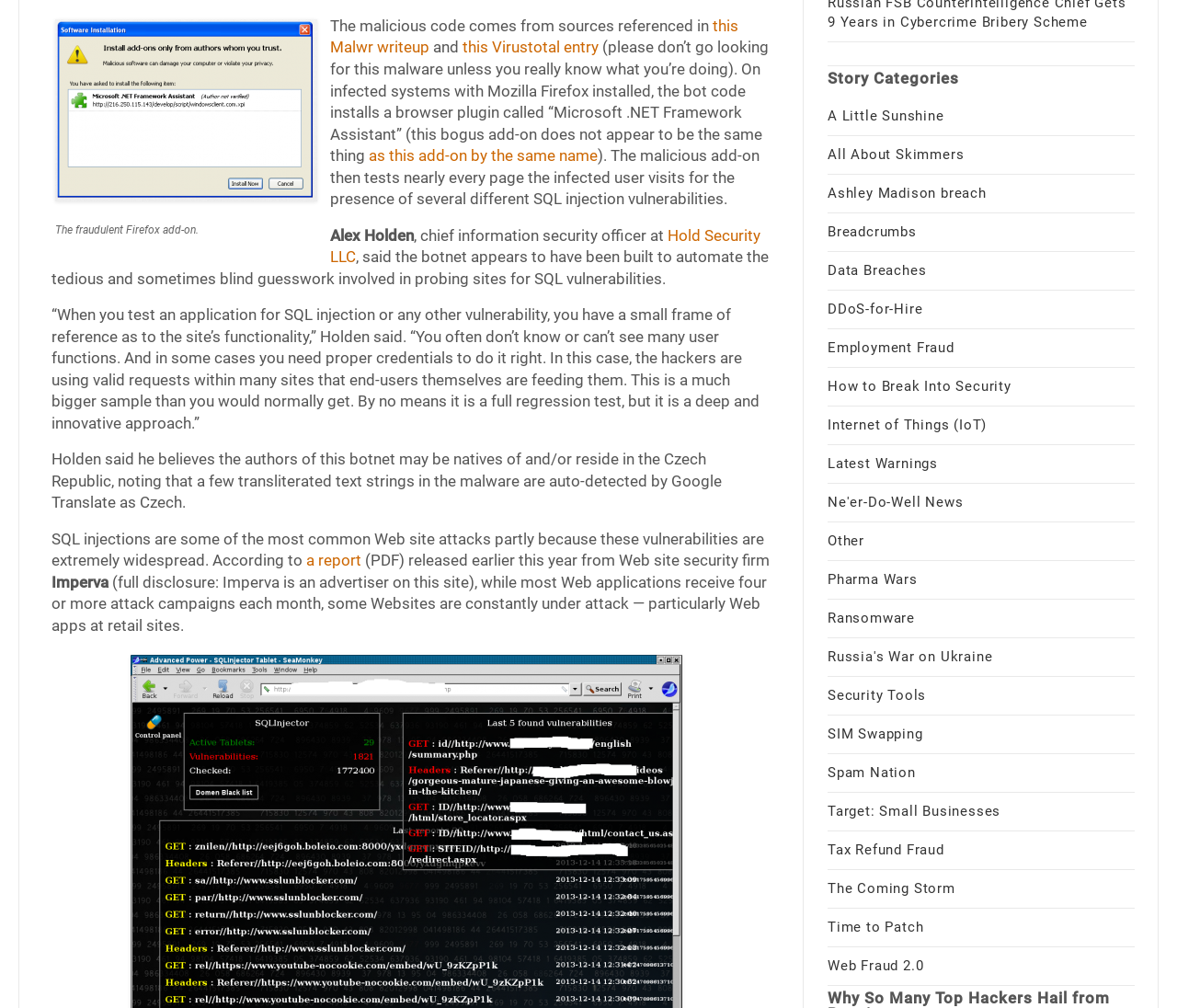Please locate the bounding box coordinates of the element that should be clicked to complete the given instruction: "Visit the website of Hold Security LLC".

[0.28, 0.224, 0.646, 0.264]